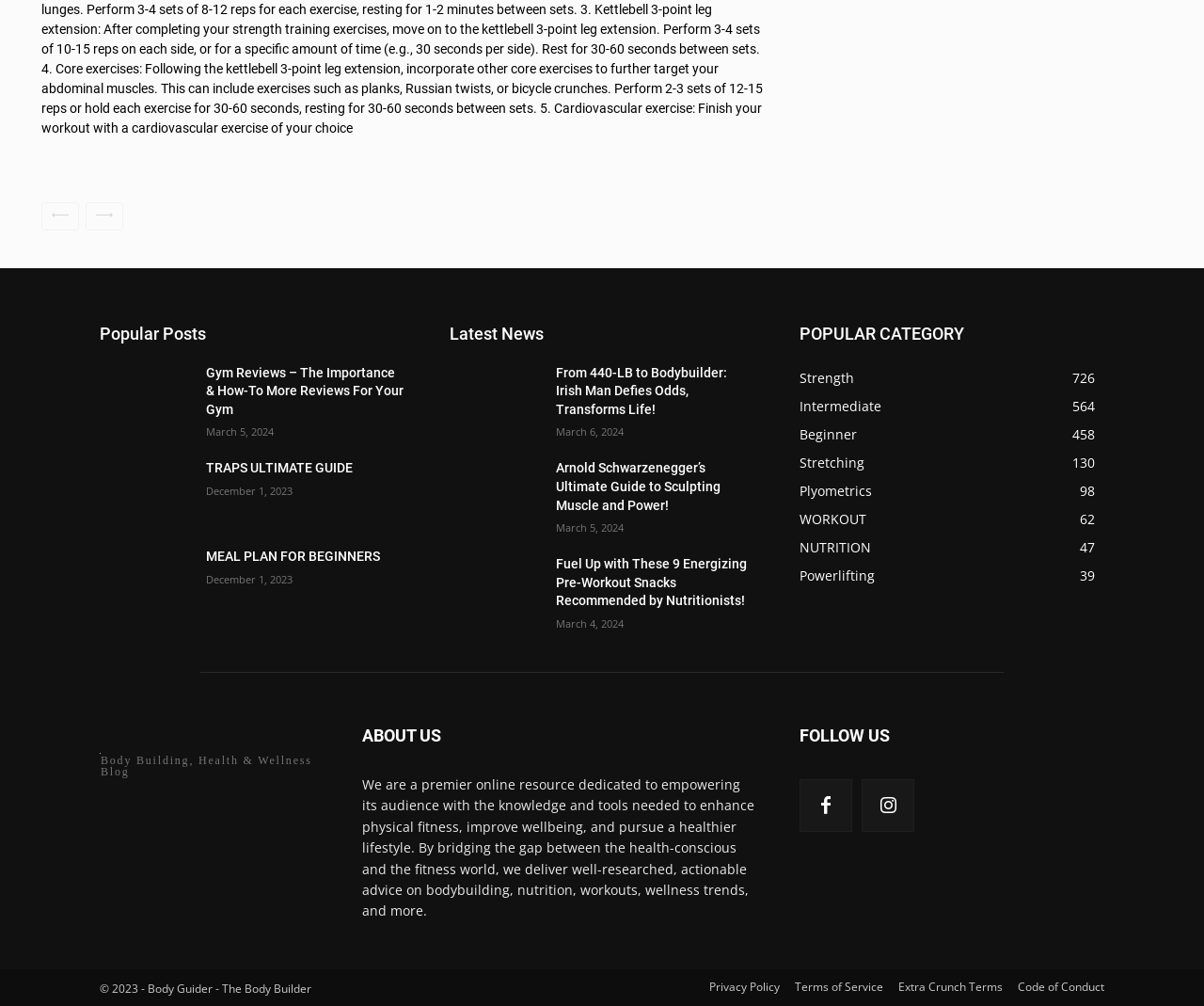Provide a one-word or one-phrase answer to the question:
What is the date of the article 'From 440-LB to Bodybuilder: Irish Man Defies Odds, Transforms Life!'?

March 6, 2024